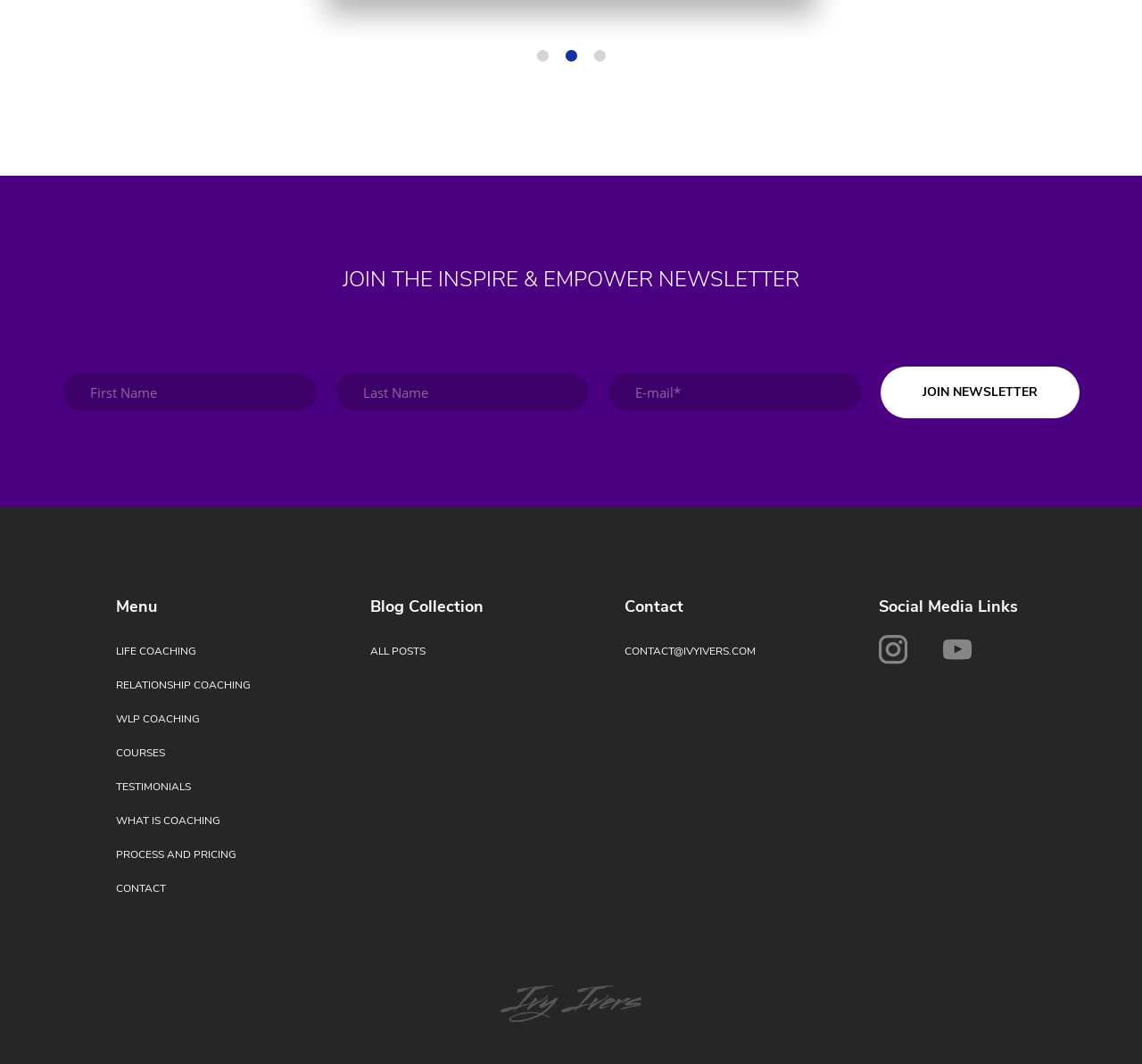Please provide a brief answer to the question using only one word or phrase: 
What is the purpose of the form?

Join newsletter